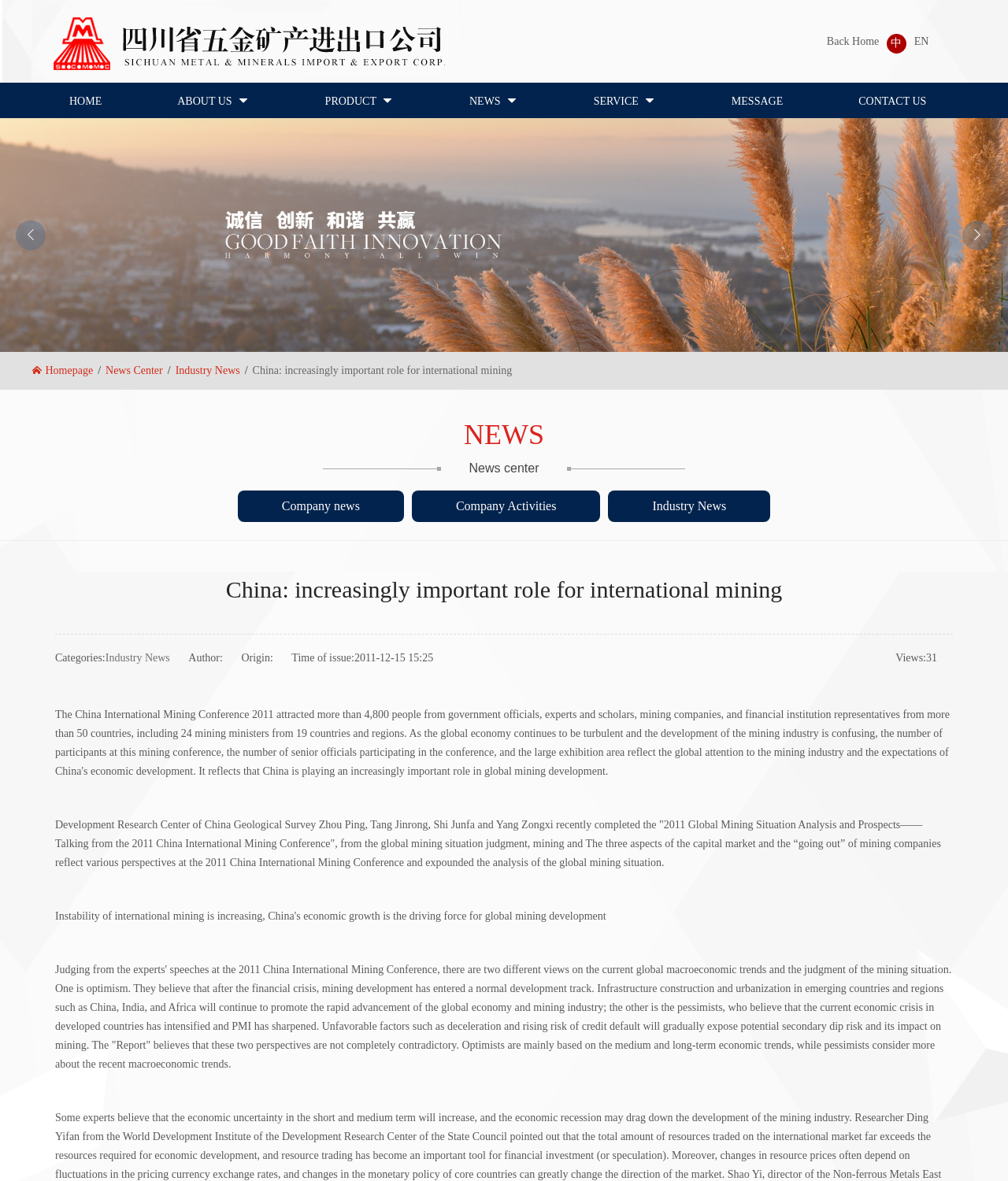Using the element description NEWS, predict the bounding box coordinates for the UI element. Provide the coordinates in (top-left x, top-left y, bottom-right x, bottom-right y) format with values ranging from 0 to 1.

[0.466, 0.081, 0.497, 0.091]